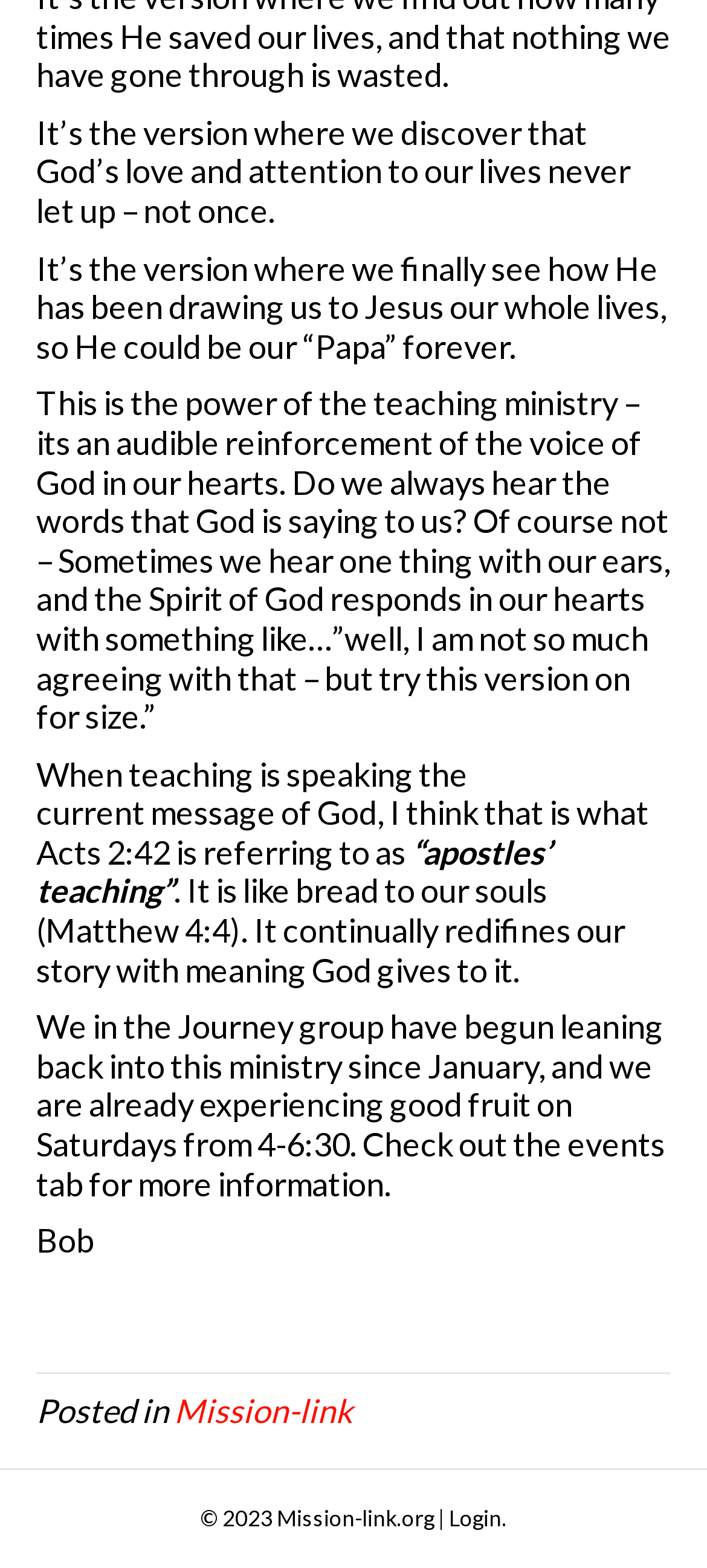Who is the author of the article?
Based on the image, provide a one-word or brief-phrase response.

Bob